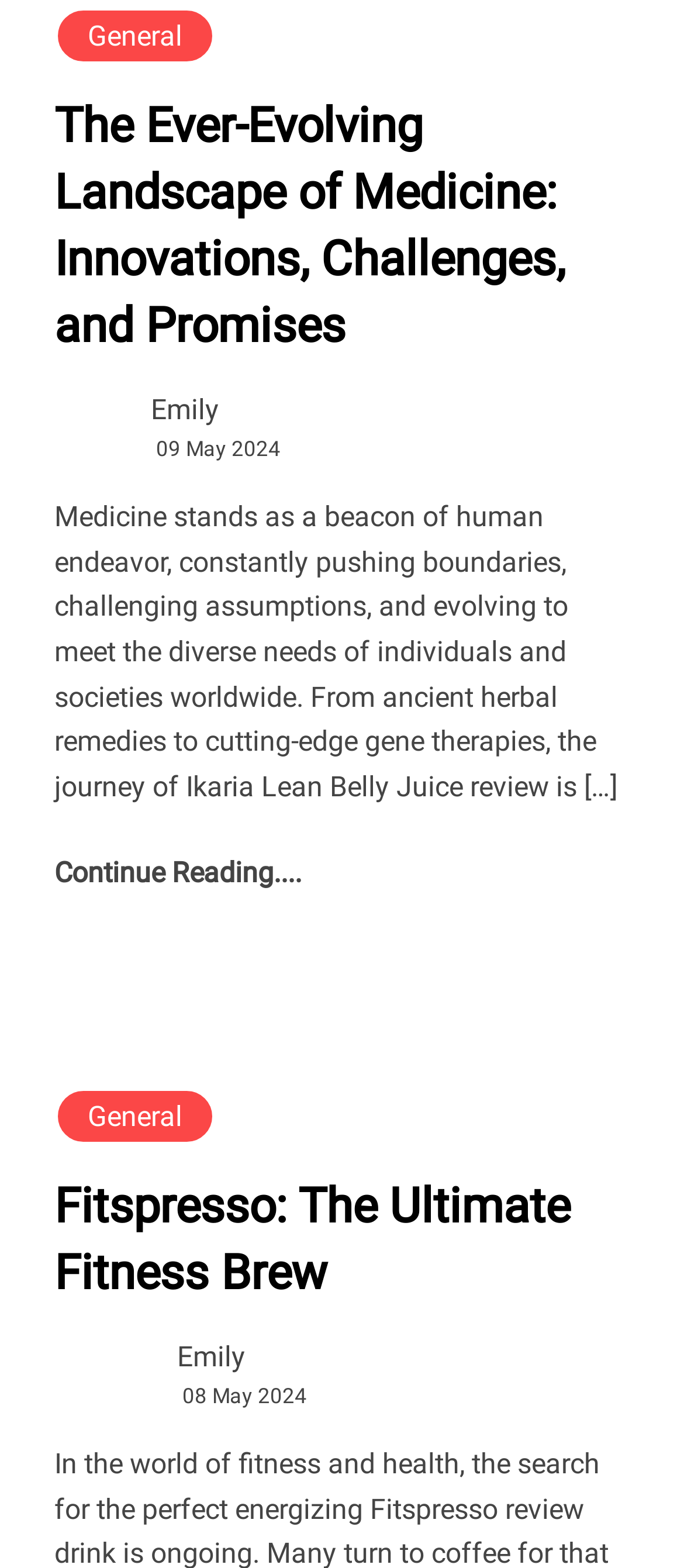Give a one-word or one-phrase response to the question: 
How many links are there in the first article?

2